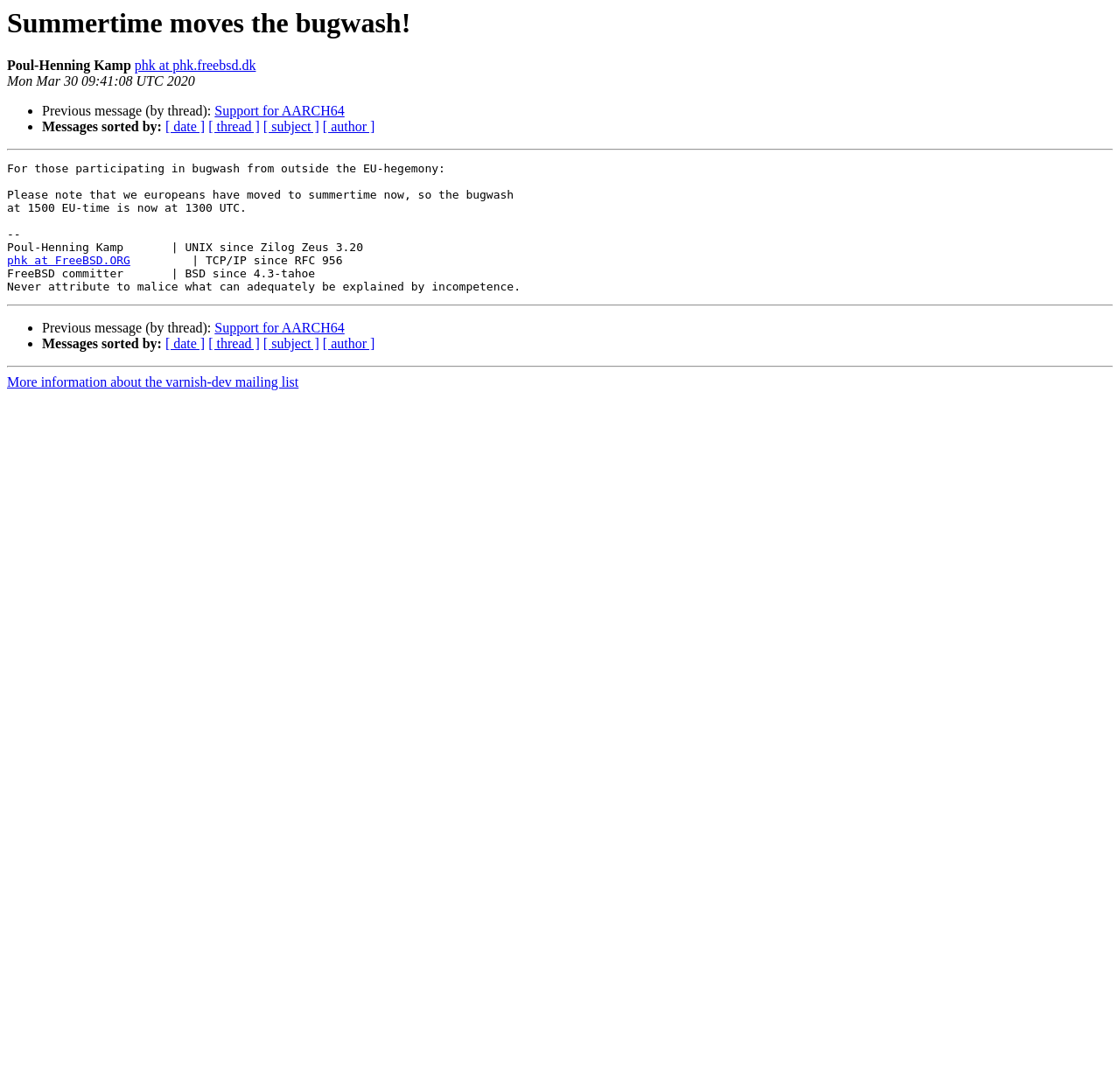Generate a comprehensive description of the webpage content.

This webpage appears to be an archived email or message thread. At the top, there is a heading that reads "Summertime moves the bugwash!" followed by the name "Poul-Henning Kamp" and an email address "phk at phk.freebsd.dk". Below this, there is a timestamp "Mon Mar 30 09:41:08 UTC 2020".

The main content of the page is a message from Poul-Henning Kamp, which is divided into two sections by horizontal separators. The first section explains that Europeans have moved to summertime, and as a result, the bugwash timing has changed from 1500 EU-time to 1300 UTC. The second section appears to be a signature block, listing Poul-Henning Kamp's affiliations and a humorous quote.

To the left of the main content, there are several bullet points with links to previous messages in the thread, as well as options to sort messages by date, thread, subject, or author. These links and options are repeated twice, with slight variations in their positions.

At the bottom of the page, there is a link to more information about the varnish-dev mailing list.